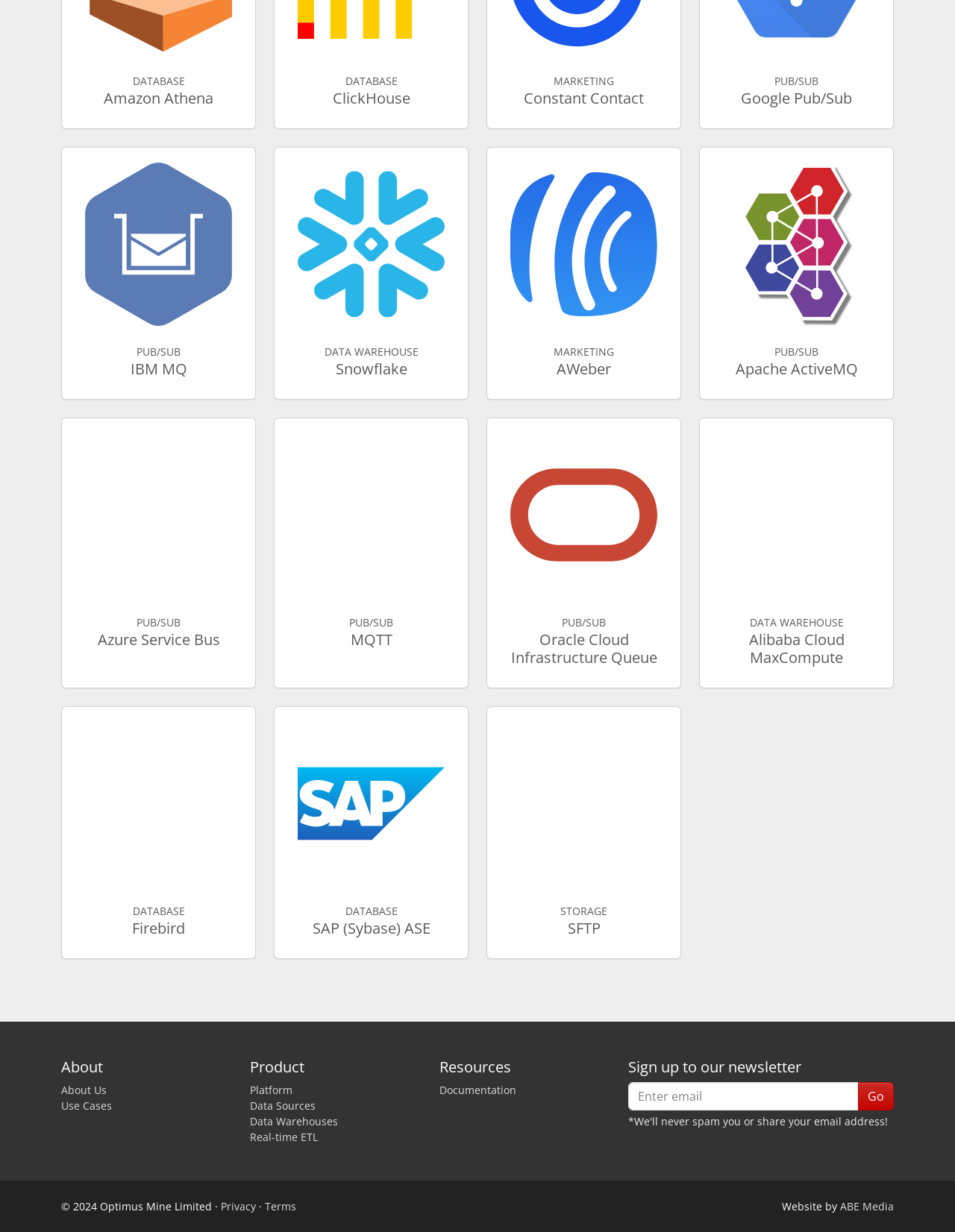What is the copyright year of the webpage?
Look at the image and provide a detailed response to the question.

The copyright year is mentioned at the bottom of the webpage, along with the company name 'Optimus Mine Limited'.